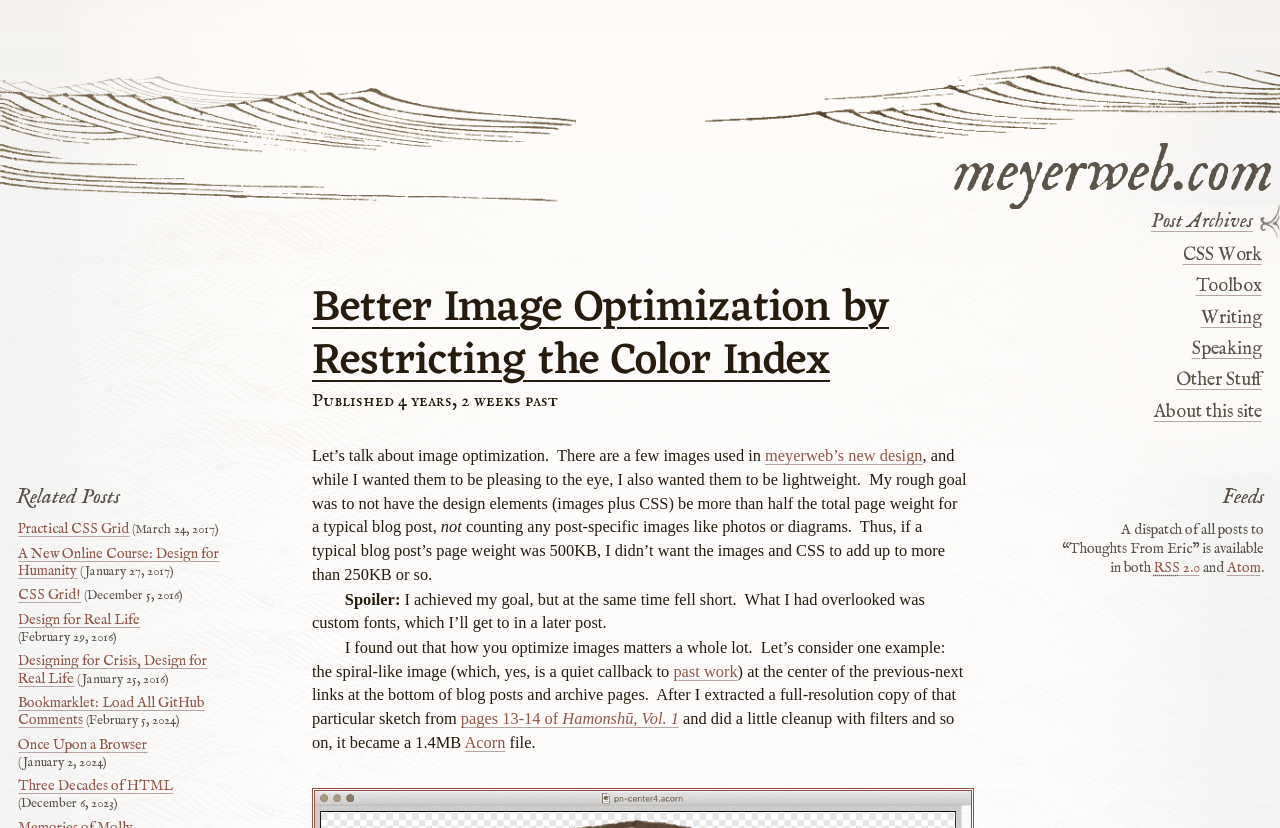Identify the bounding box for the UI element described as: "Once Upon a Browser". The coordinates should be four float numbers between 0 and 1, i.e., [left, top, right, bottom].

[0.014, 0.888, 0.115, 0.91]